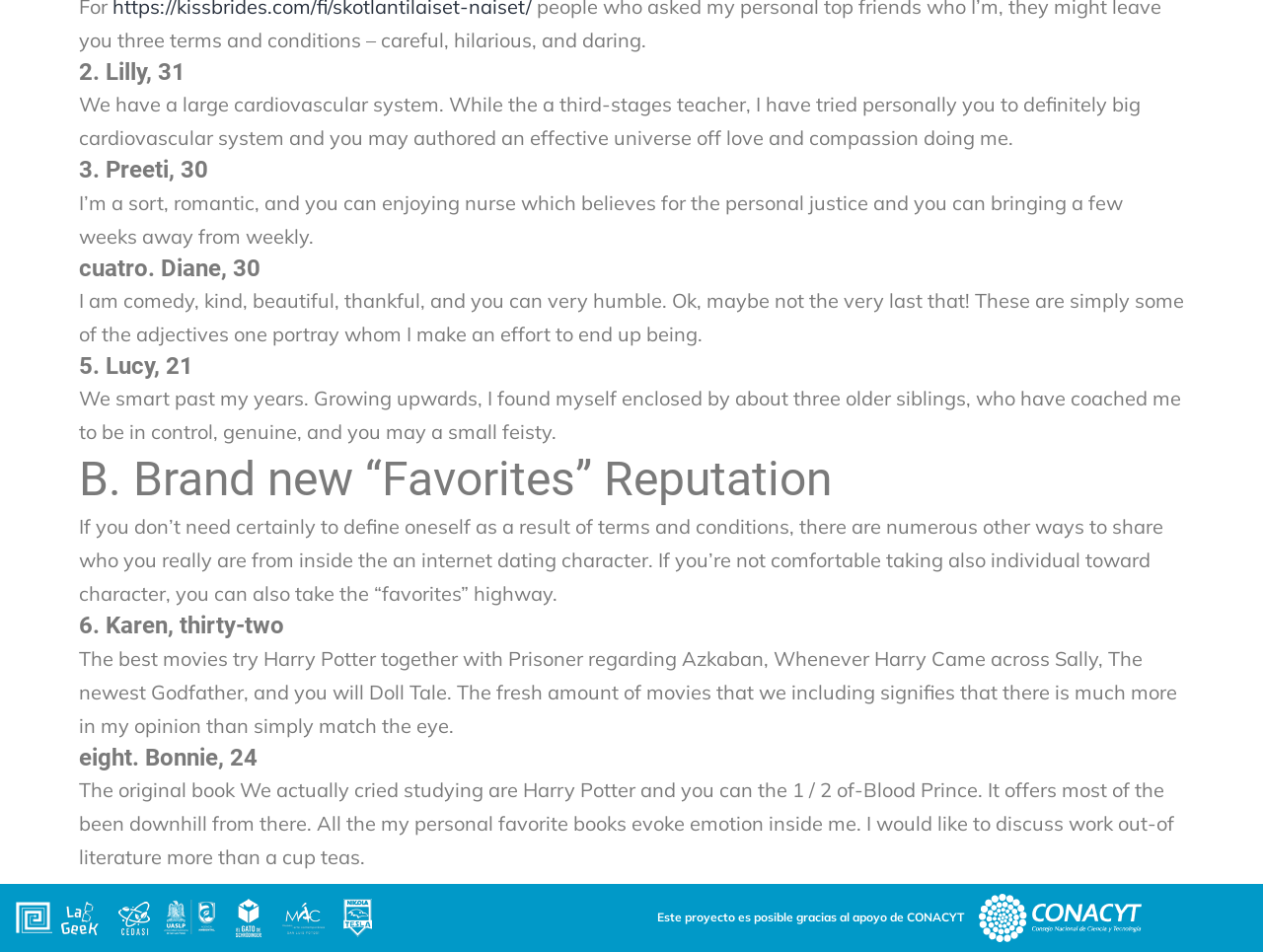Reply to the question below using a single word or brief phrase:
What is the occupation of Preeti?

Nurse